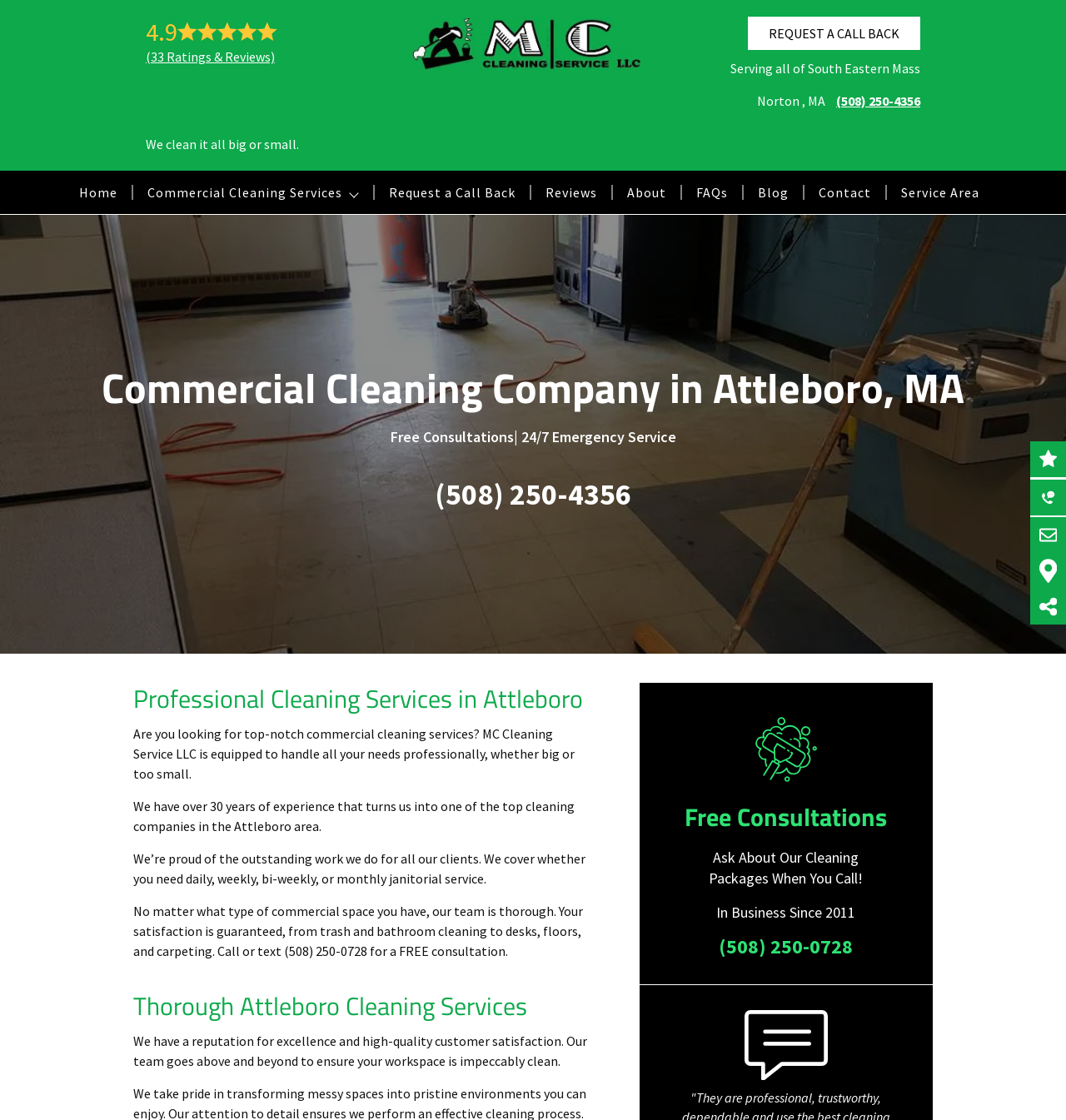Using the elements shown in the image, answer the question comprehensively: What type of services does MC Cleaning Service LLC provide?

MC Cleaning Service LLC provides commercial cleaning services, which is evident from the heading 'Commercial Cleaning Company in Attleboro, MA' and the description 'We clean it all big or small' on the webpage.